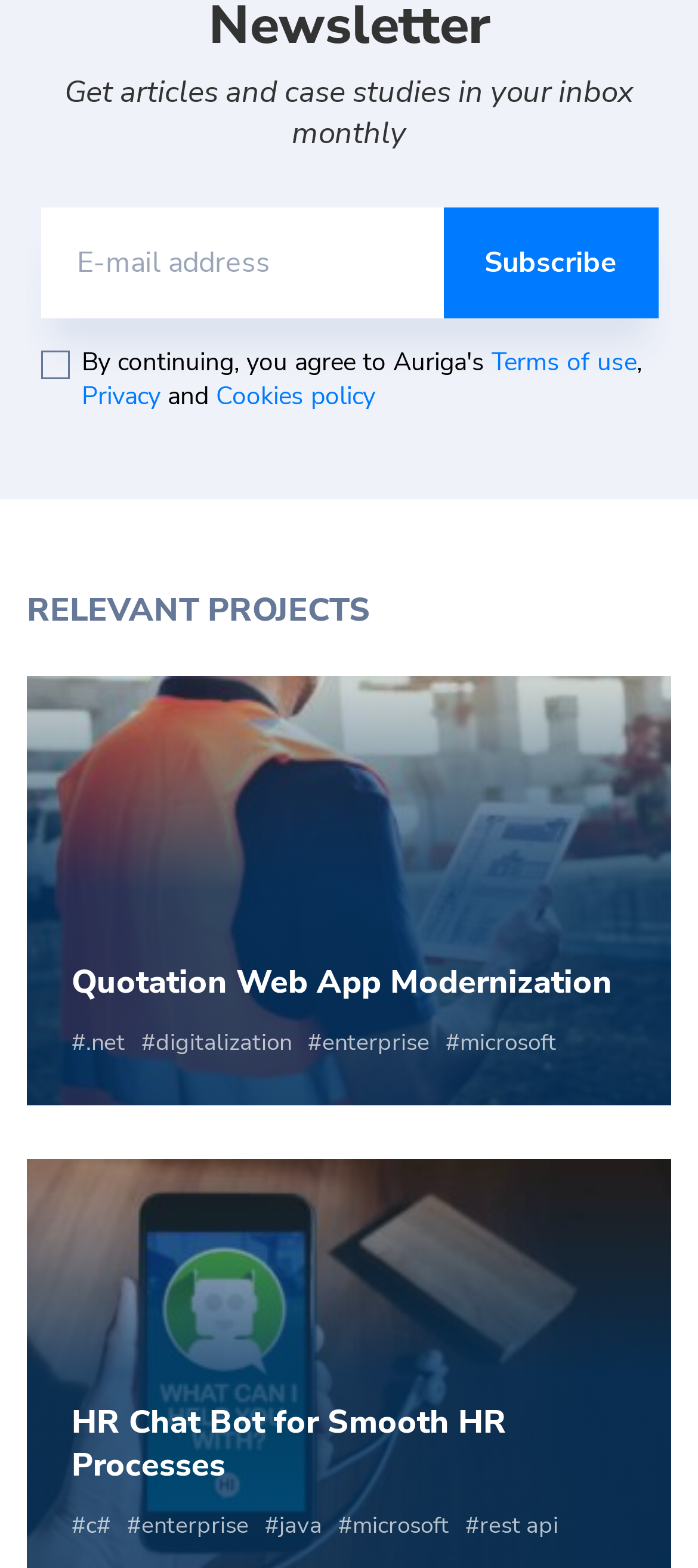What is the purpose of the contact form?
Look at the image and respond with a one-word or short phrase answer.

Subscribe to newsletter